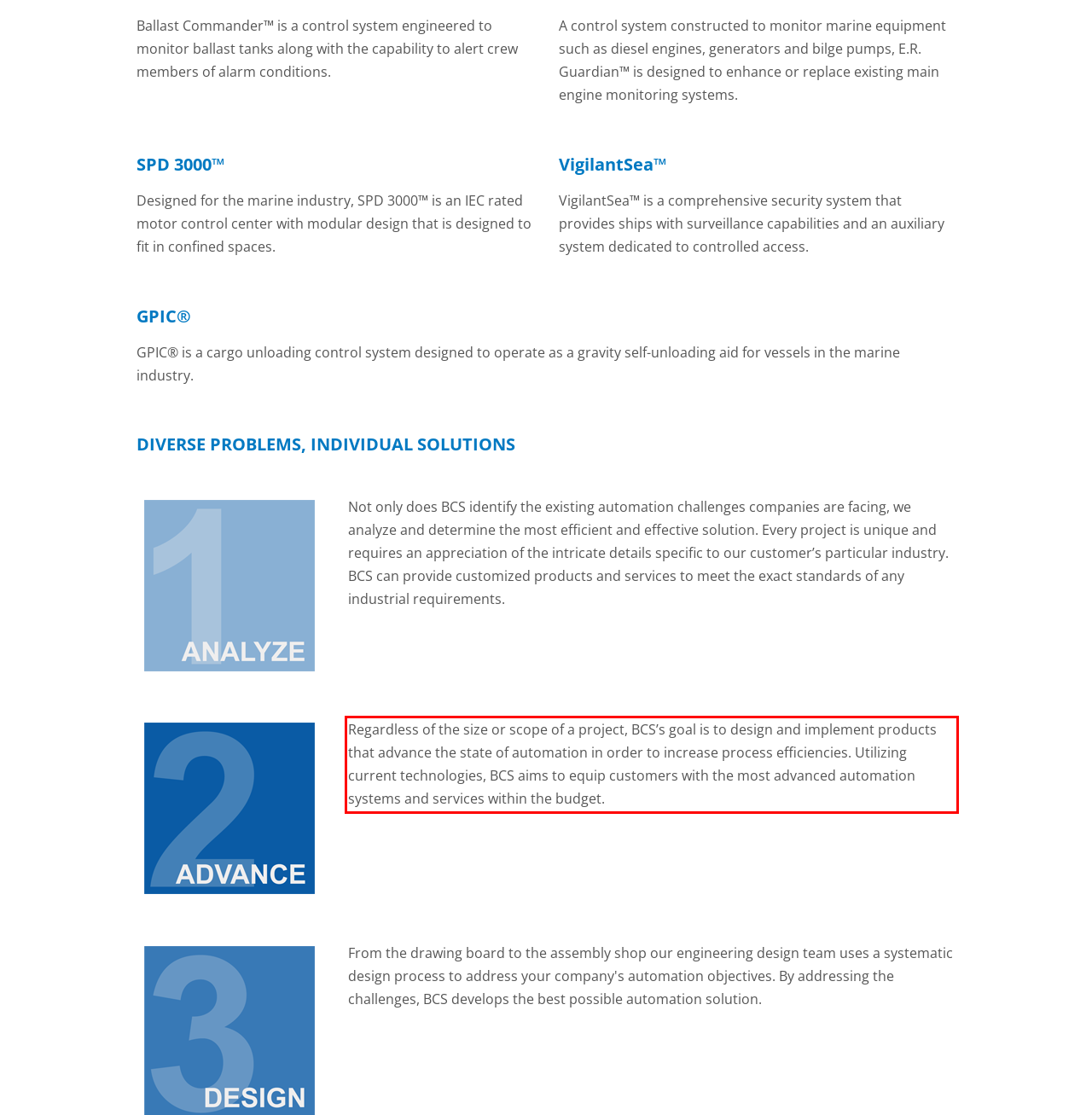There is a screenshot of a webpage with a red bounding box around a UI element. Please use OCR to extract the text within the red bounding box.

Regardless of the size or scope of a project, BCS’s goal is to design and implement products that advance the state of automation in order to increase process efficiencies. Utilizing current technologies, BCS aims to equip customers with the most advanced automation systems and services within the budget.